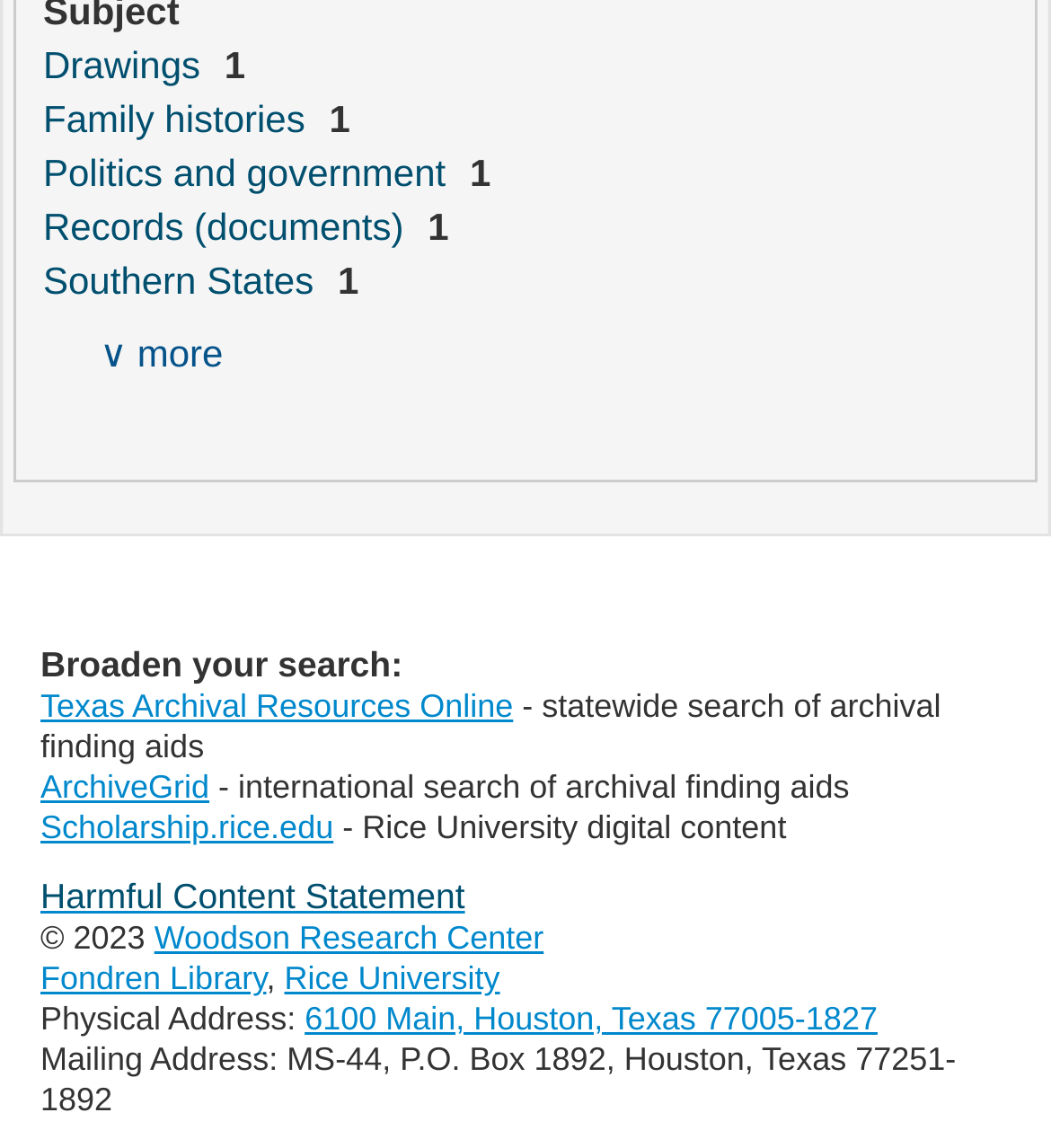Locate the bounding box coordinates of the element that needs to be clicked to carry out the instruction: "Read the article about China's Geely 2017 net profit". The coordinates should be given as four float numbers ranging from 0 to 1, i.e., [left, top, right, bottom].

None